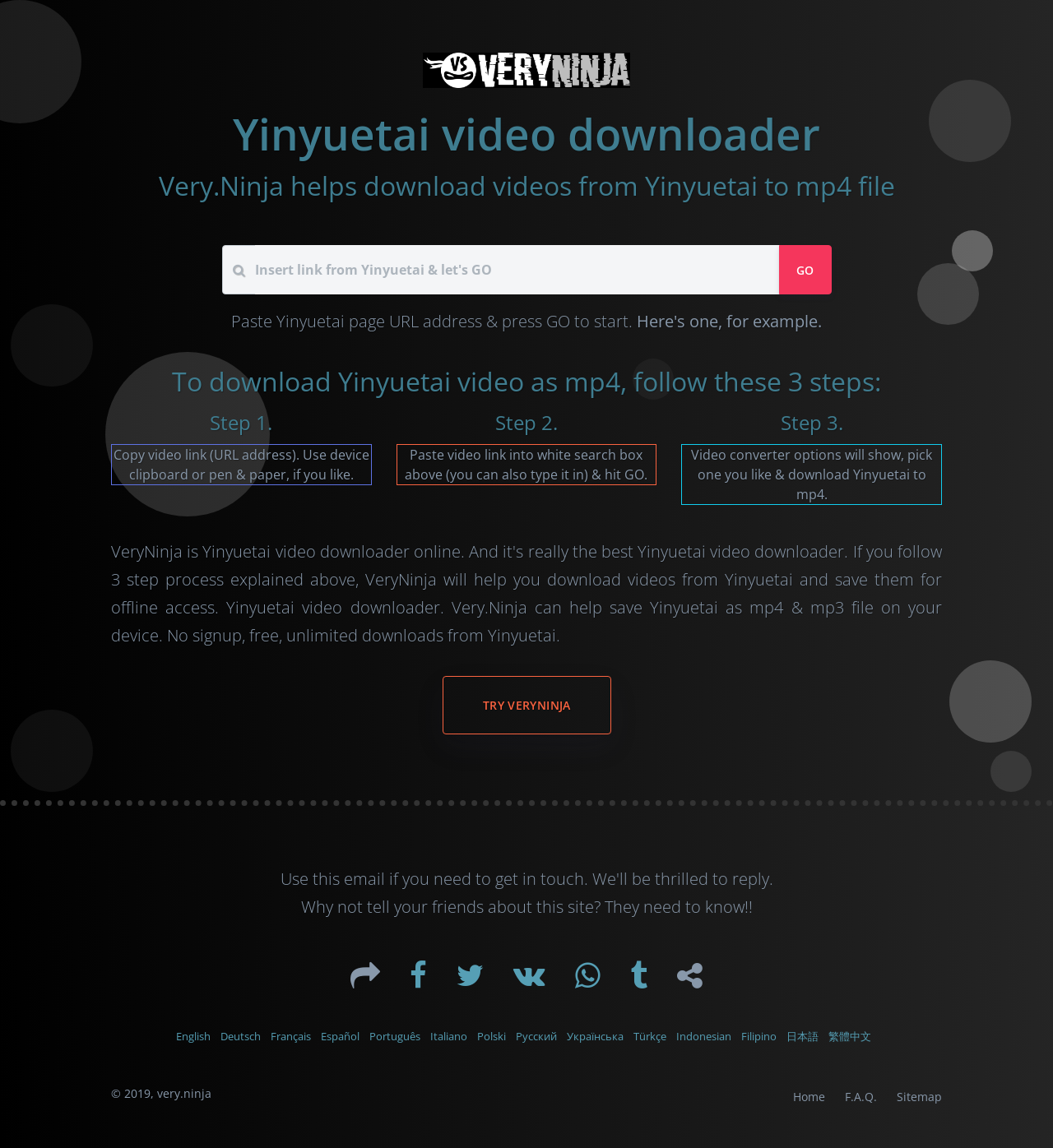Highlight the bounding box of the UI element that corresponds to this description: "Try VeryNinja".

[0.42, 0.589, 0.58, 0.64]